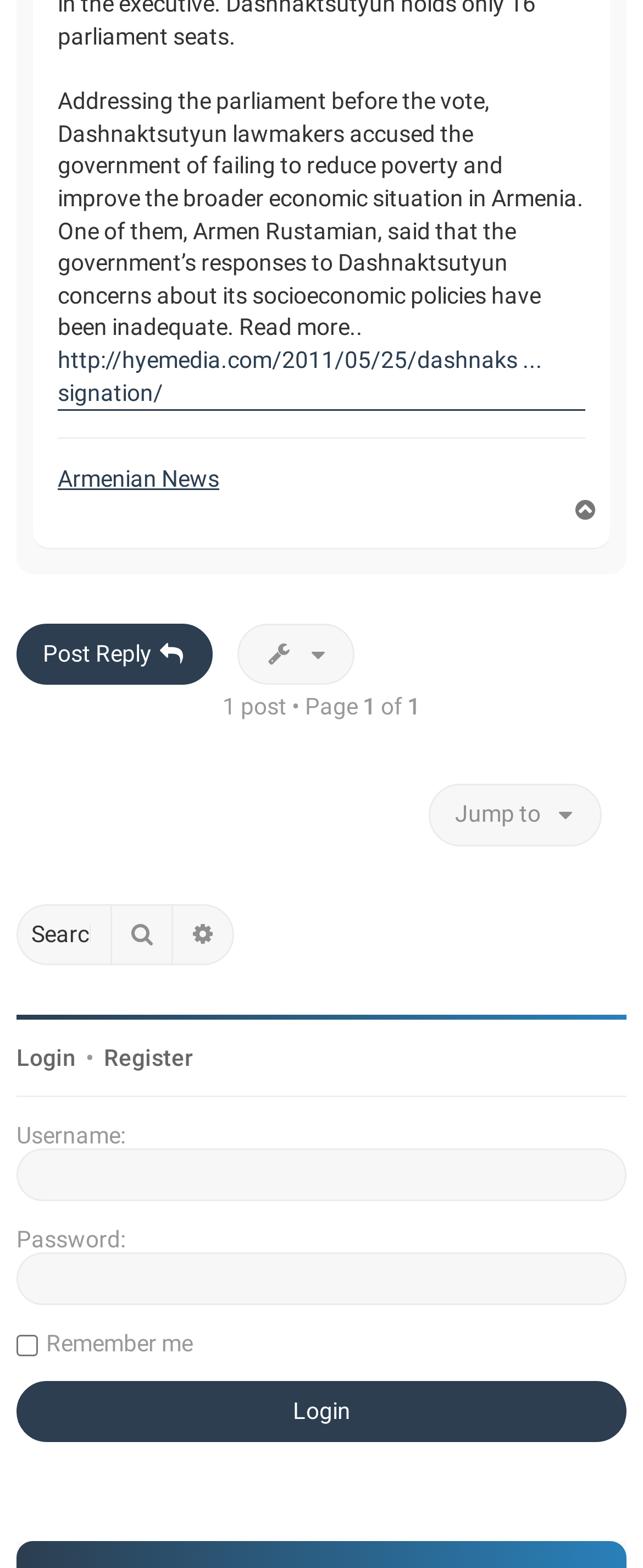Can you find the bounding box coordinates for the element that needs to be clicked to execute this instruction: "Go to top"? The coordinates should be given as four float numbers between 0 and 1, i.e., [left, top, right, bottom].

[0.89, 0.317, 0.936, 0.333]